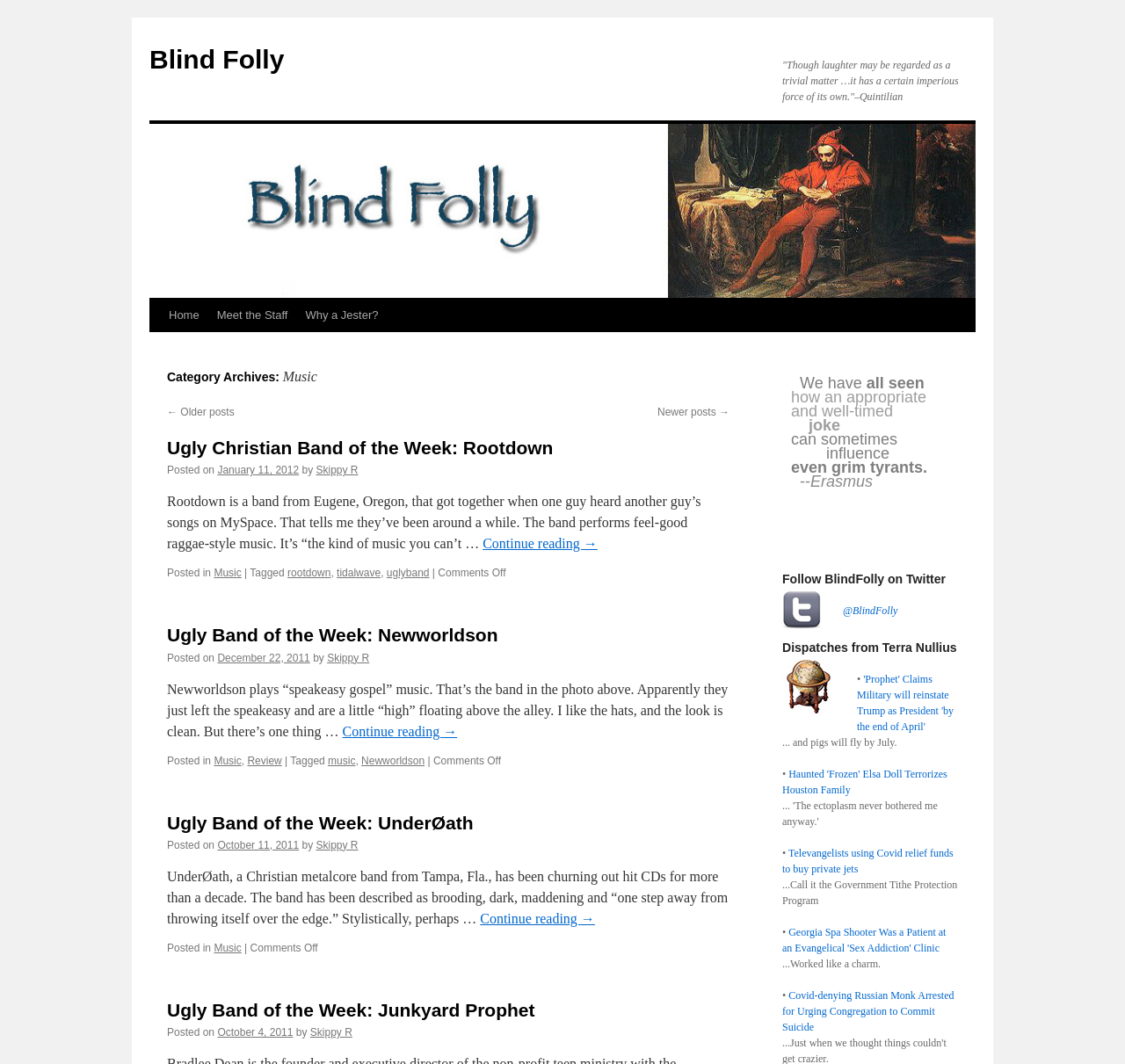Please mark the clickable region by giving the bounding box coordinates needed to complete this instruction: "Read the article 'Ugly Christian Band of the Week: Rootdown'".

[0.148, 0.41, 0.648, 0.432]